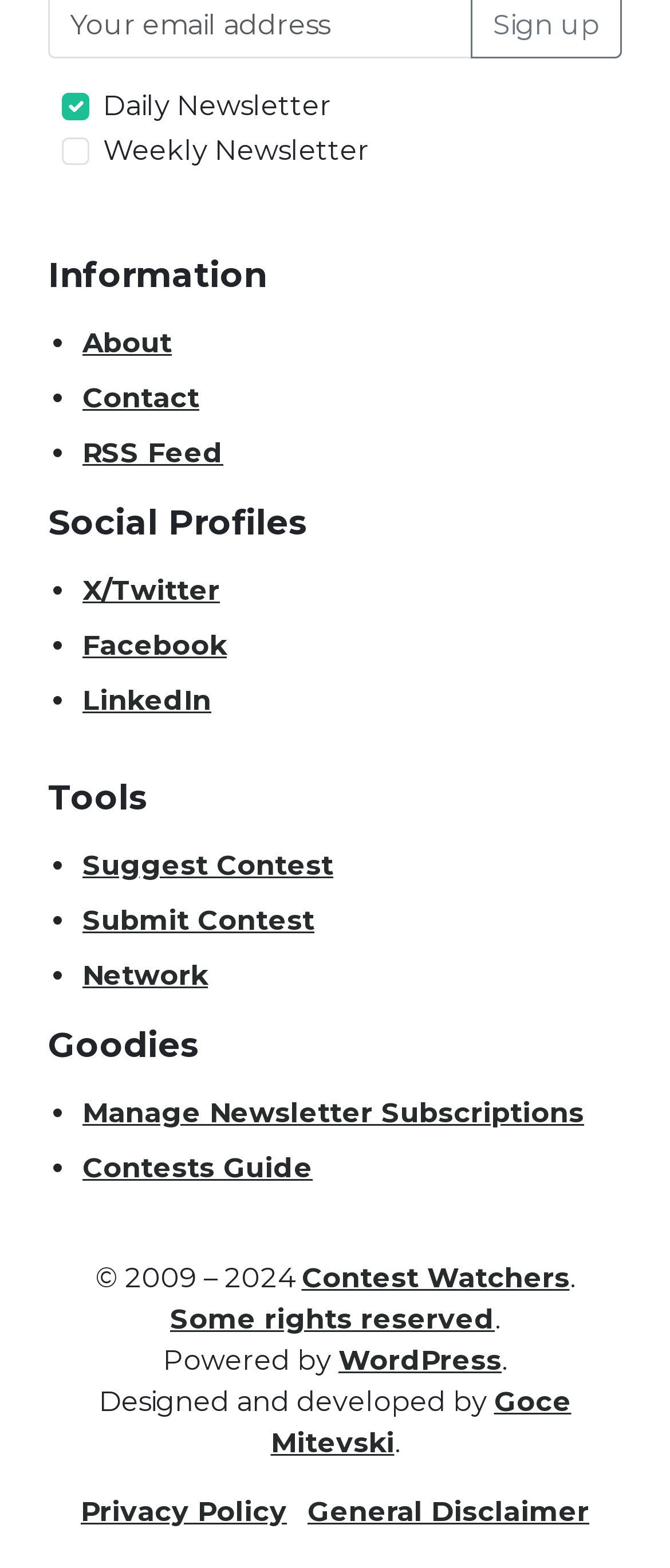Locate the bounding box coordinates of the clickable region necessary to complete the following instruction: "Visit About page". Provide the coordinates in the format of four float numbers between 0 and 1, i.e., [left, top, right, bottom].

[0.123, 0.208, 0.256, 0.229]